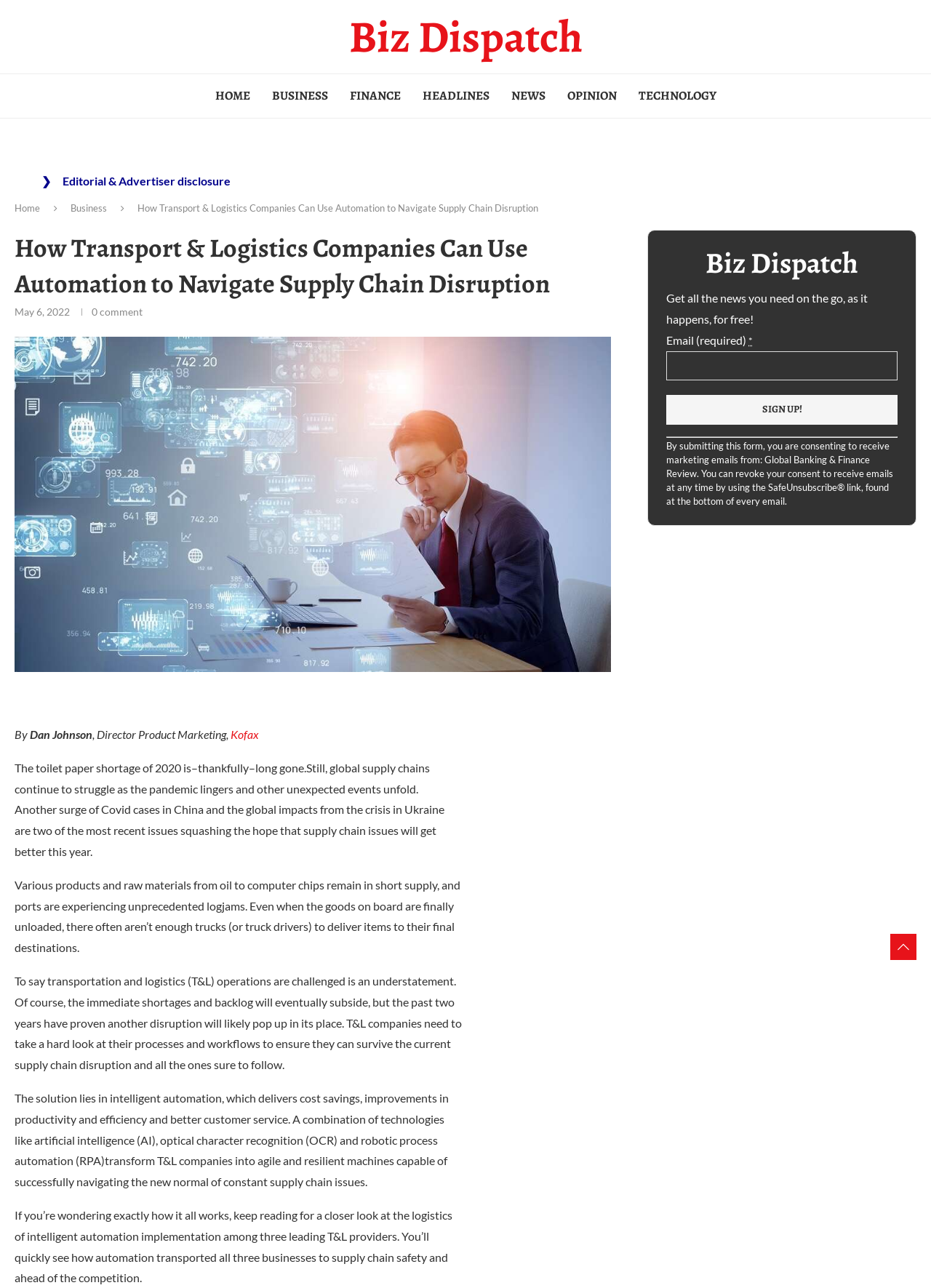Could you determine the bounding box coordinates of the clickable element to complete the instruction: "Click on HOME"? Provide the coordinates as four float numbers between 0 and 1, i.e., [left, top, right, bottom].

[0.219, 0.063, 0.28, 0.086]